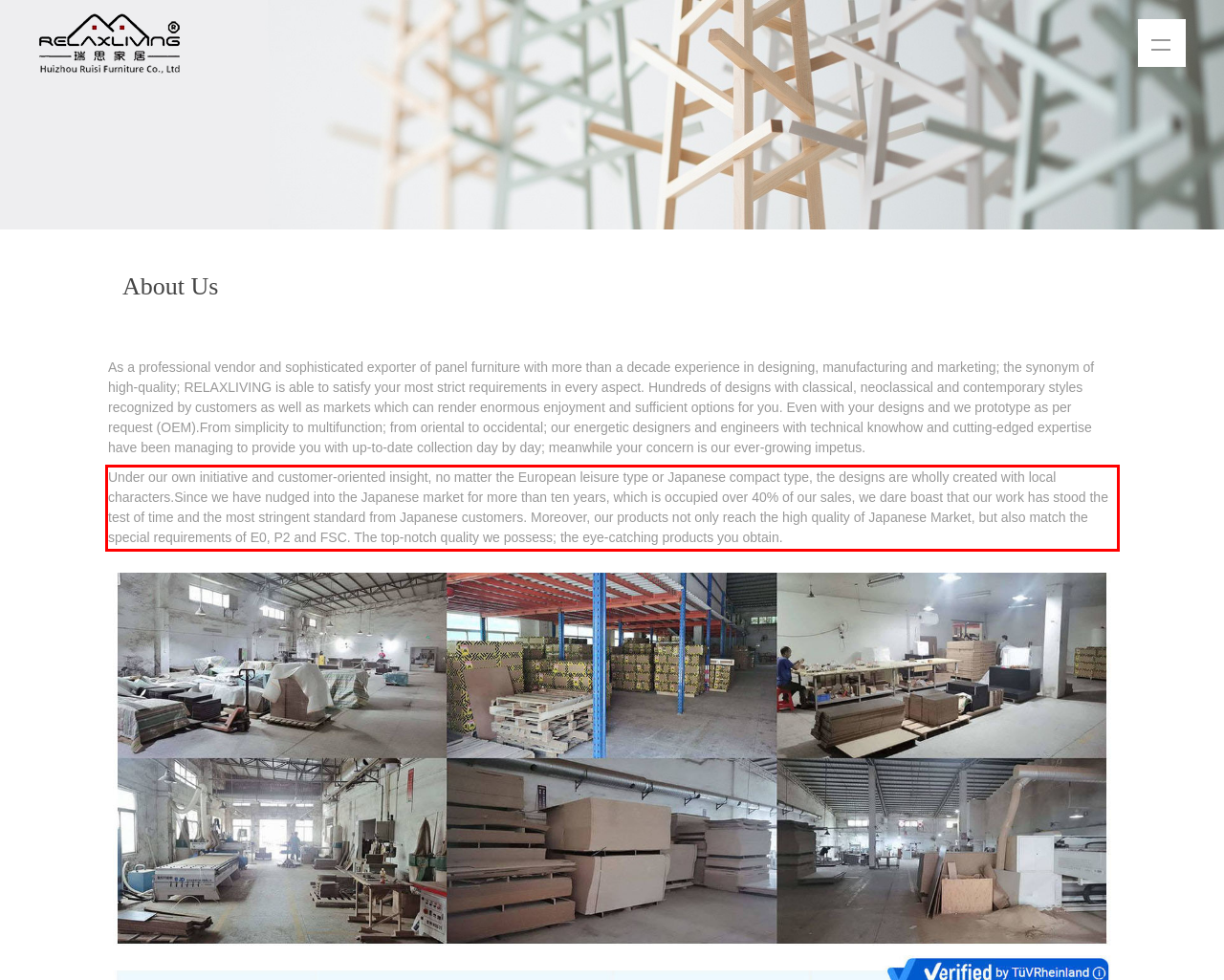Using the provided webpage screenshot, identify and read the text within the red rectangle bounding box.

Under our own initiative and customer-oriented insight, no matter the European leisure type or Japanese compact type, the designs are wholly created with local characters.Since we have nudged into the Japanese market for more than ten years, which is occupied over 40% of our sales, we dare boast that our work has stood the test of time and the most stringent standard from Japanese customers. Moreover, our products not only reach the high quality of Japanese Market, but also match the special requirements of E0, P2 and FSC. The top-notch quality we possess; the eye-catching products you obtain.